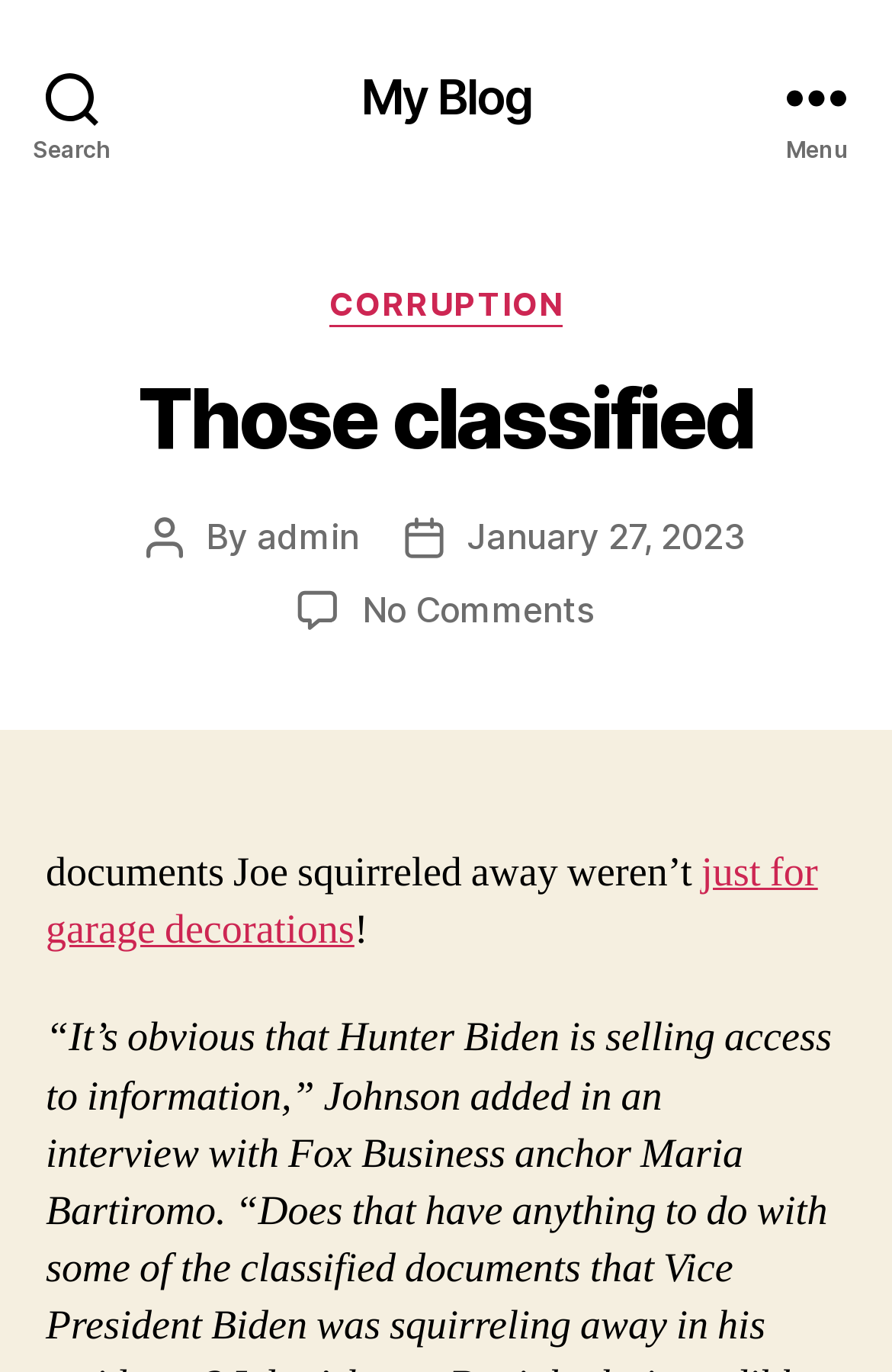Please find the bounding box coordinates of the section that needs to be clicked to achieve this instruction: "Click the Search button".

[0.0, 0.0, 0.162, 0.14]